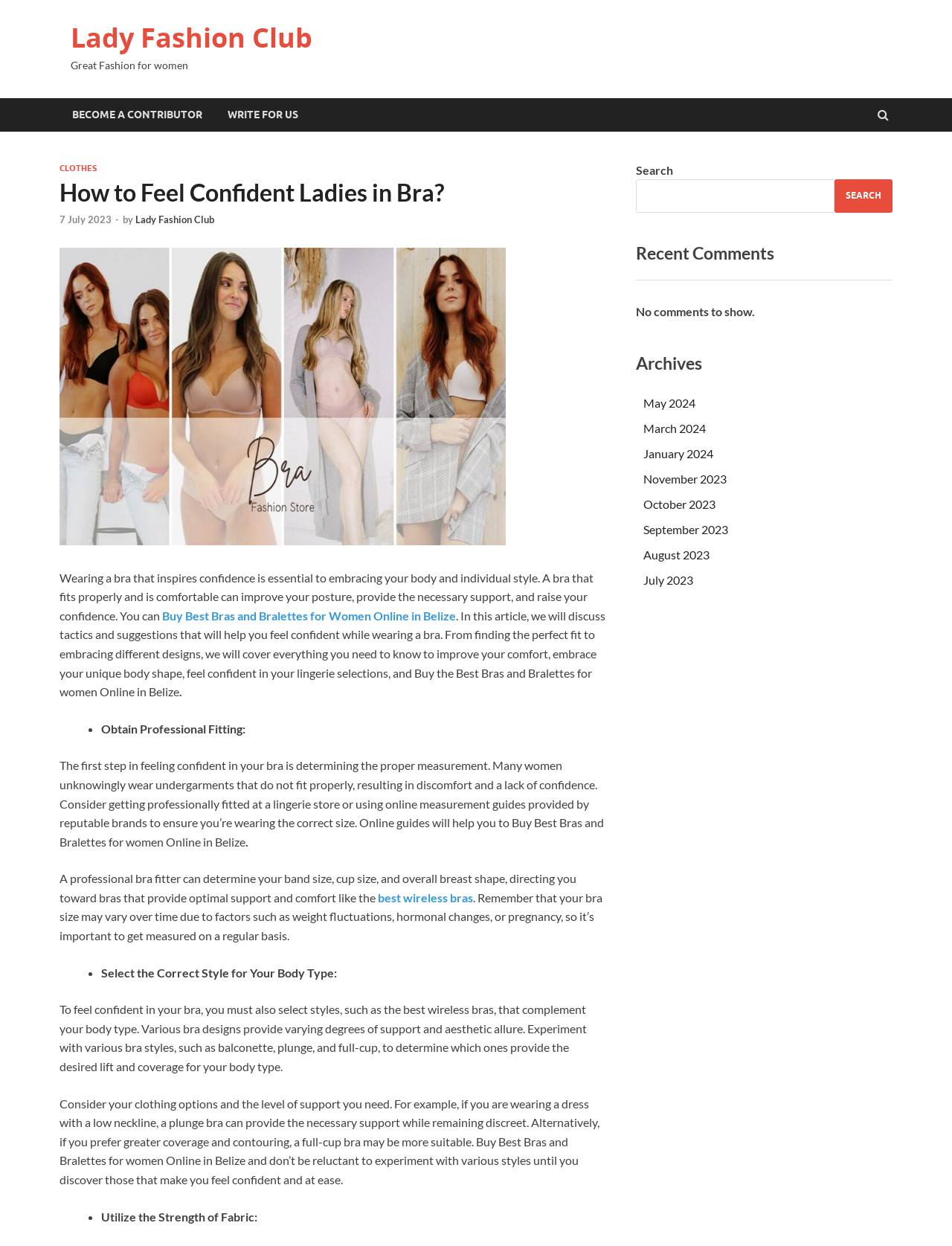Predict the bounding box of the UI element based on this description: "7 July 202310 July 2023".

[0.062, 0.171, 0.117, 0.181]